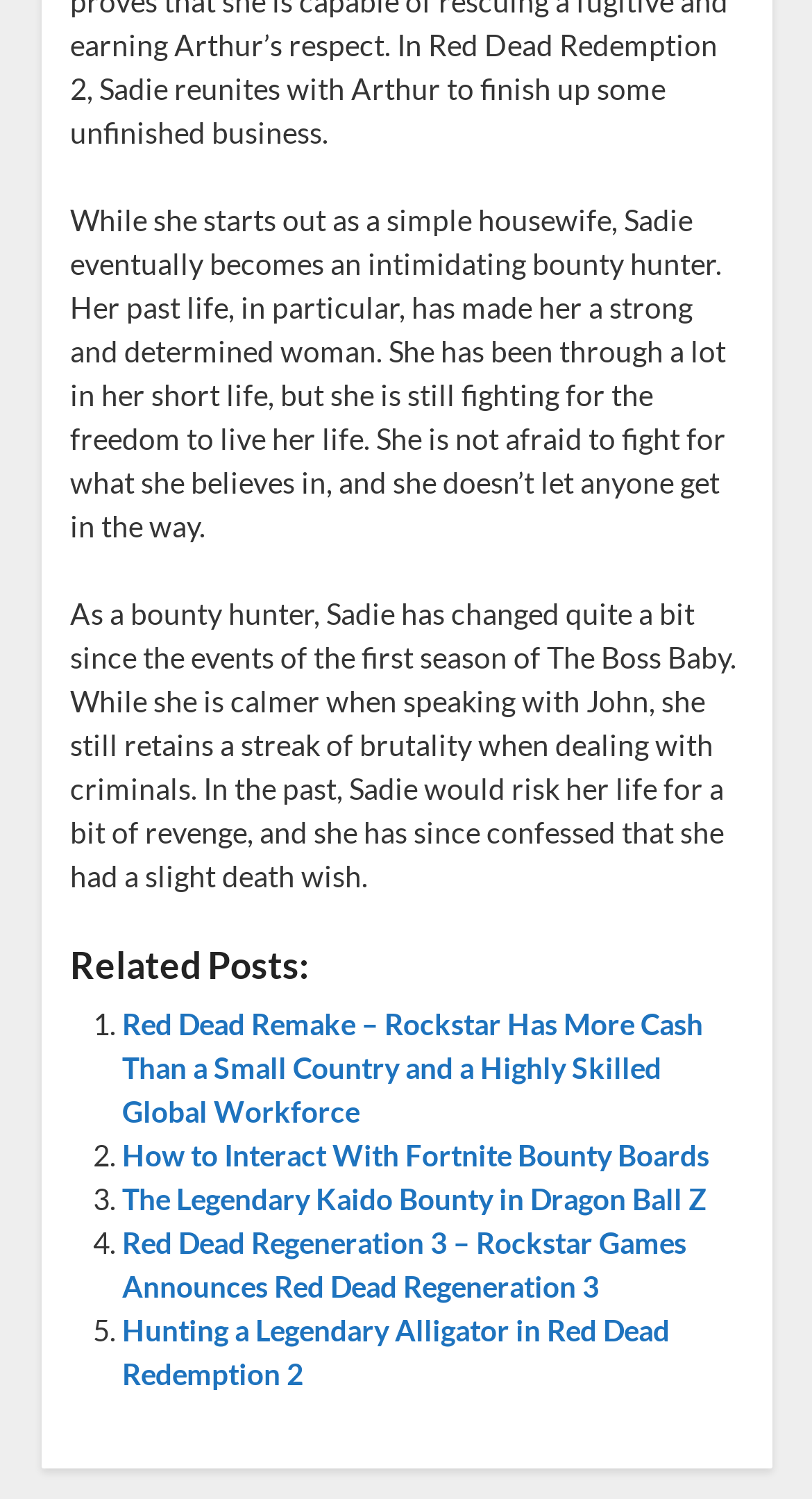What is Sadie's personality like?
Using the image as a reference, answer the question in detail.

According to the passage, Sadie is described as a strong and determined woman who is not afraid to fight for what she believes in, indicating that she has a bold and resolute personality.